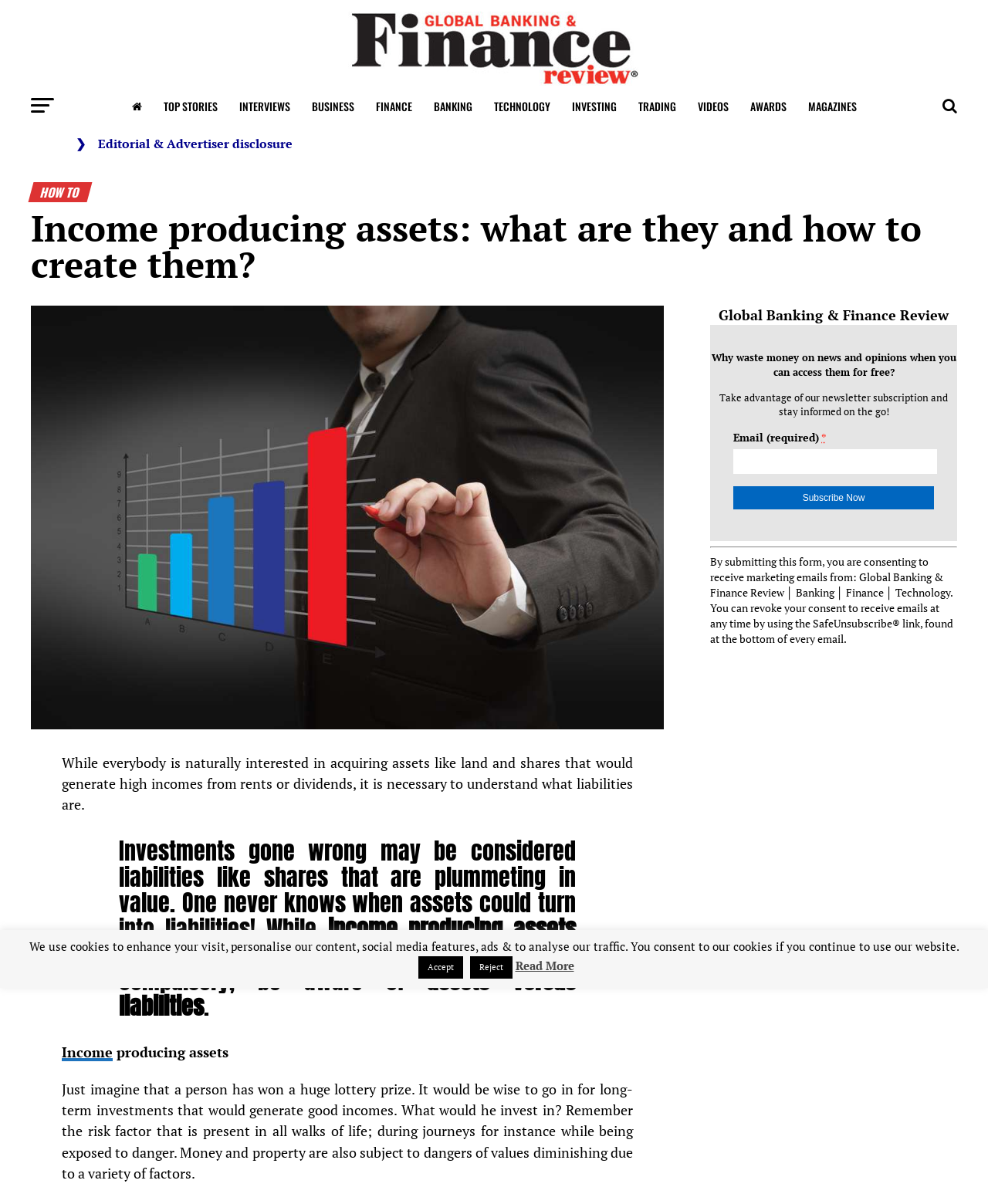Find the bounding box coordinates of the element to click in order to complete this instruction: "Read more about the website's use of cookies". The bounding box coordinates must be four float numbers between 0 and 1, denoted as [left, top, right, bottom].

[0.521, 0.796, 0.581, 0.808]